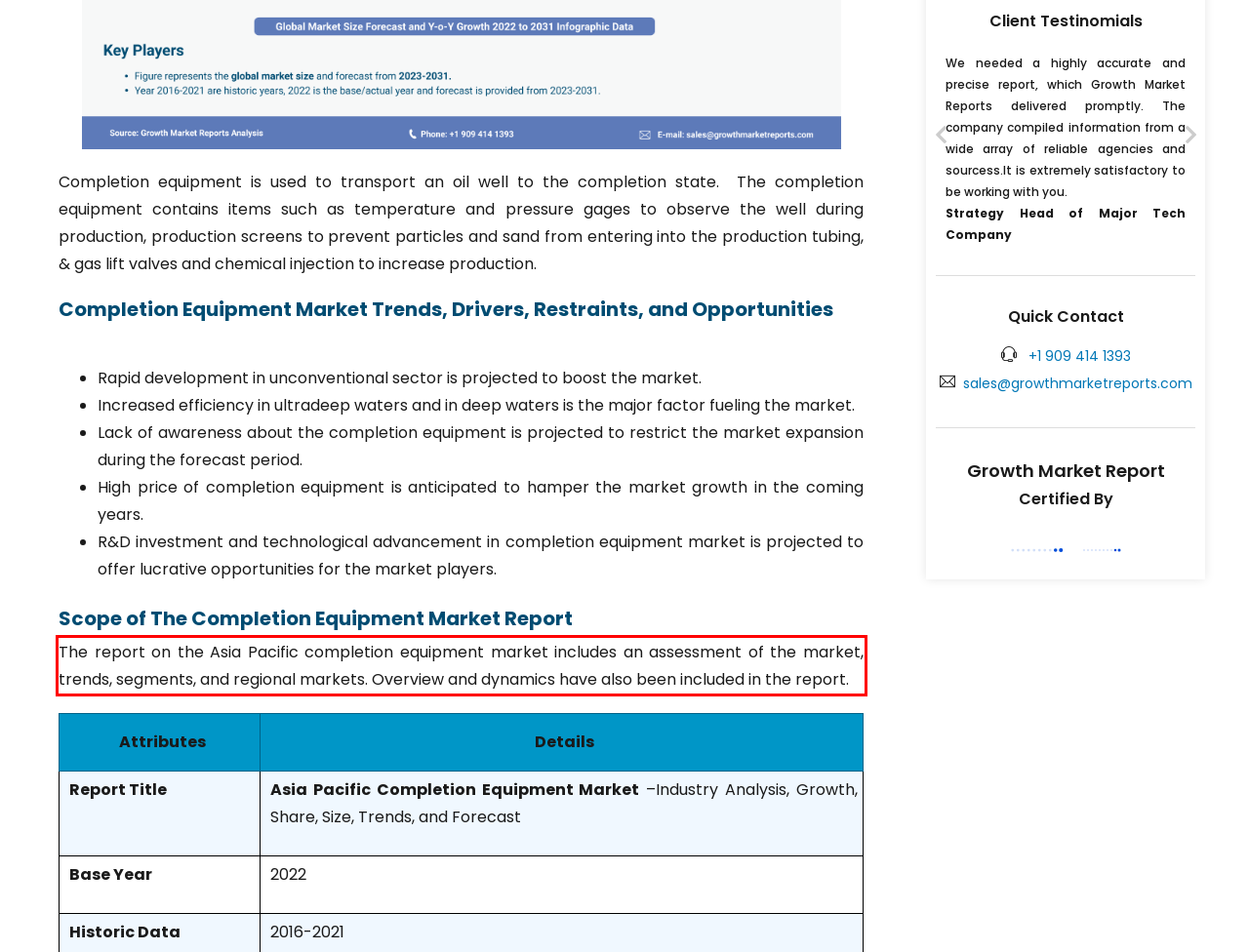Within the screenshot of a webpage, identify the red bounding box and perform OCR to capture the text content it contains.

The report on the Asia Pacific completion equipment market includes an assessment of the market, trends, segments, and regional markets. Overview and dynamics have also been included in the report.